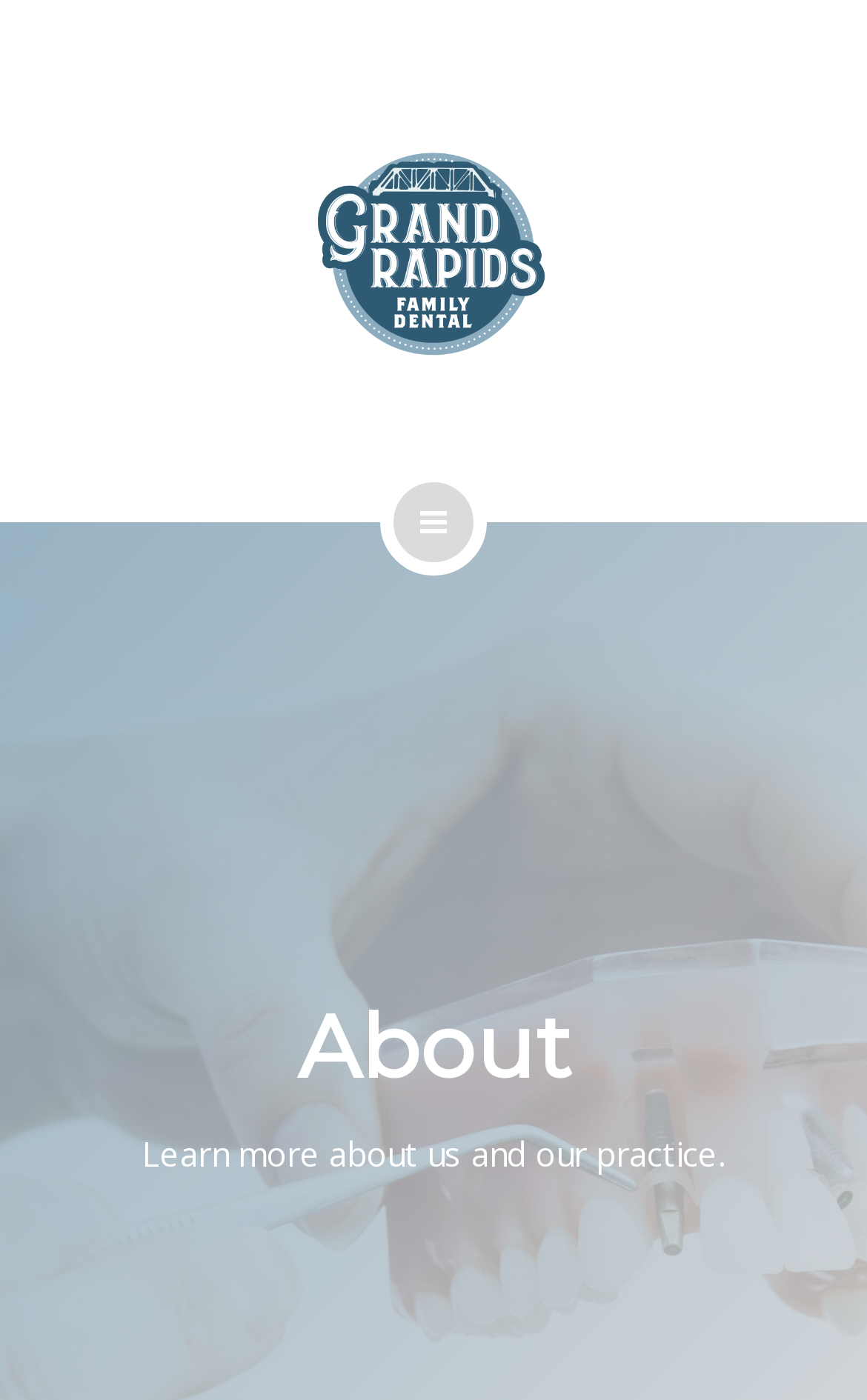Pinpoint the bounding box coordinates of the clickable element needed to complete the instruction: "Click SERVICES". The coordinates should be provided as four float numbers between 0 and 1: [left, top, right, bottom].

[0.062, 0.075, 0.521, 0.152]